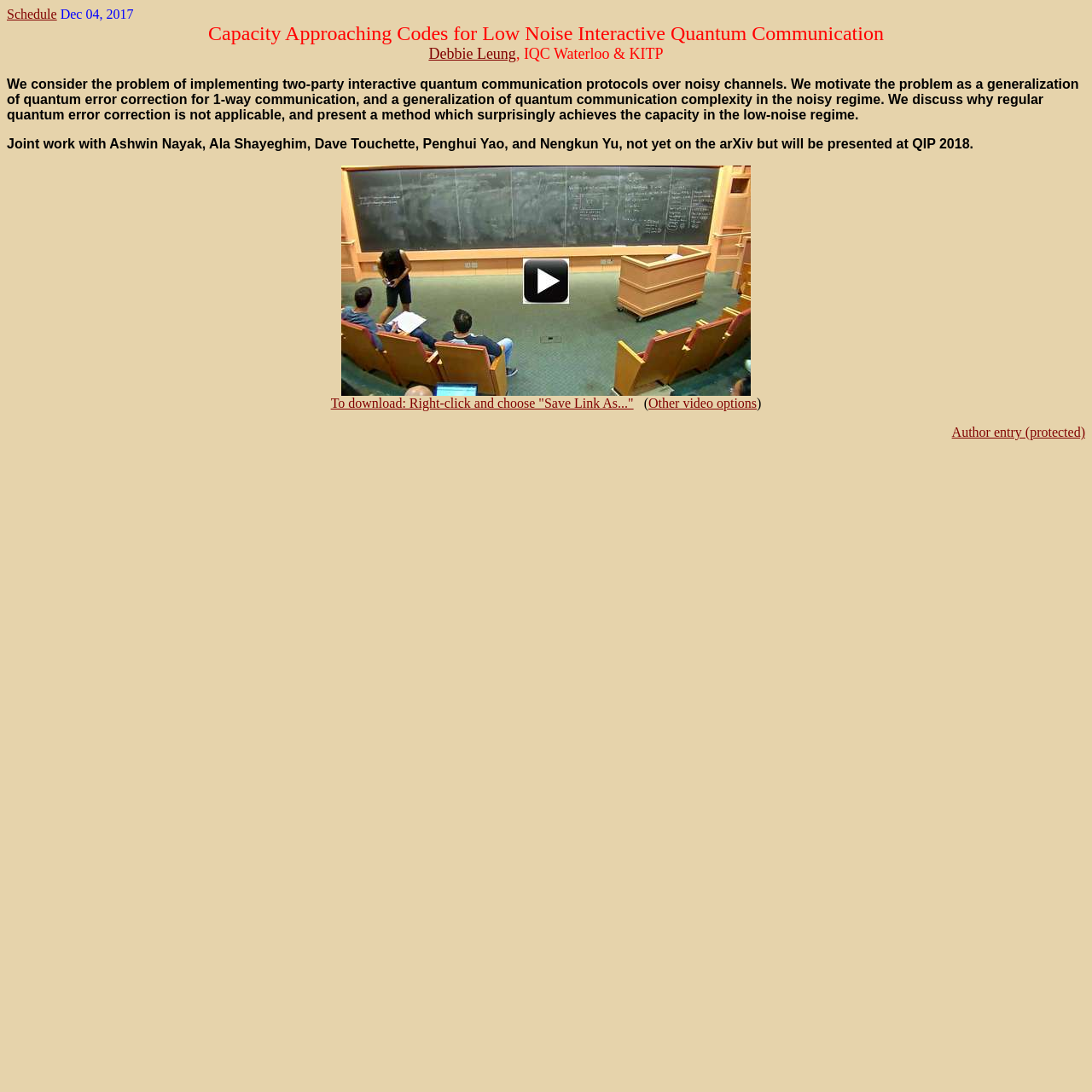Give a one-word or phrase response to the following question: What is the affiliation of the author?

IQC Waterloo & KITP